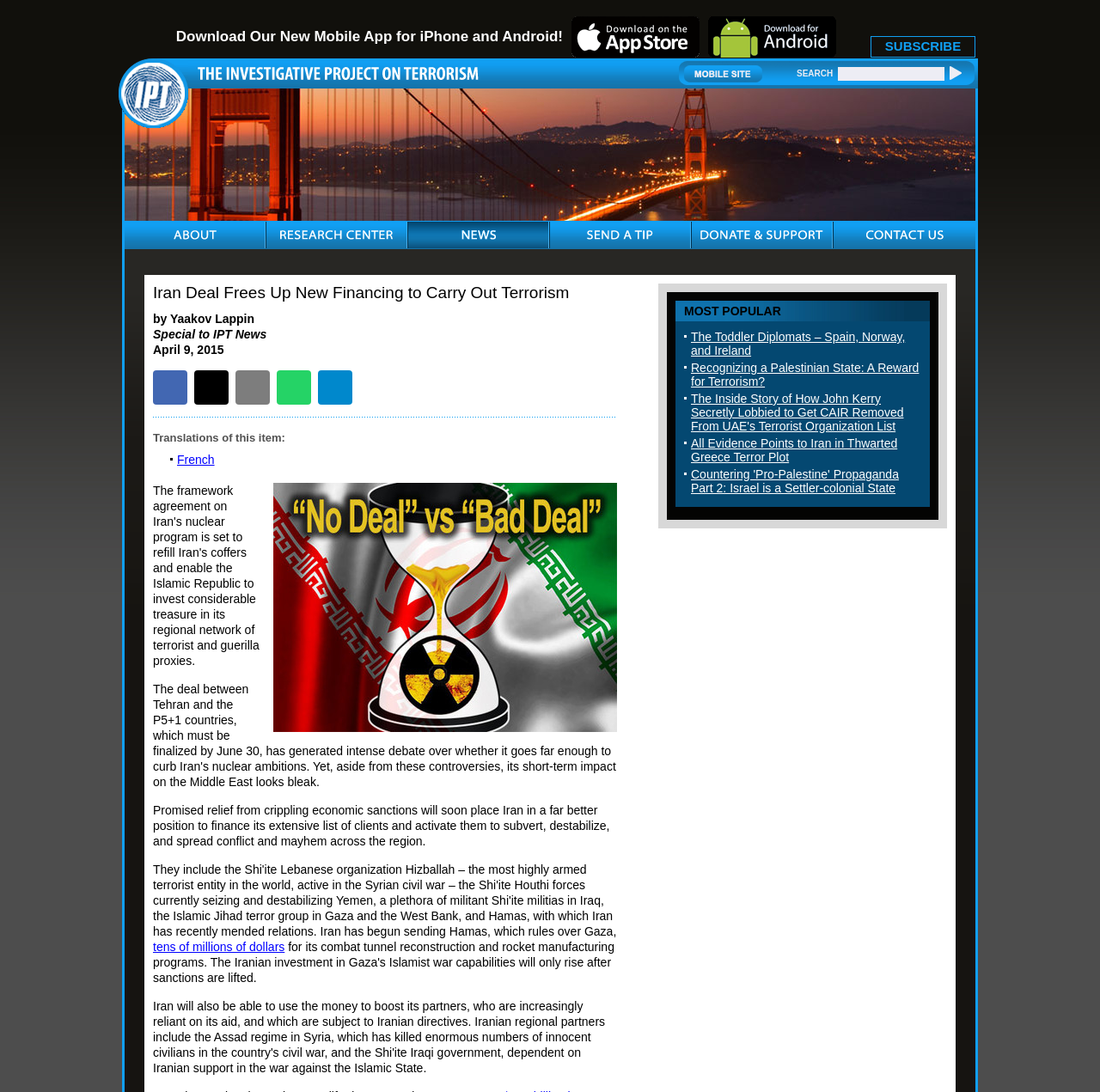What is the author of the main article?
Look at the image and answer the question with a single word or phrase.

Yaakov Lappin